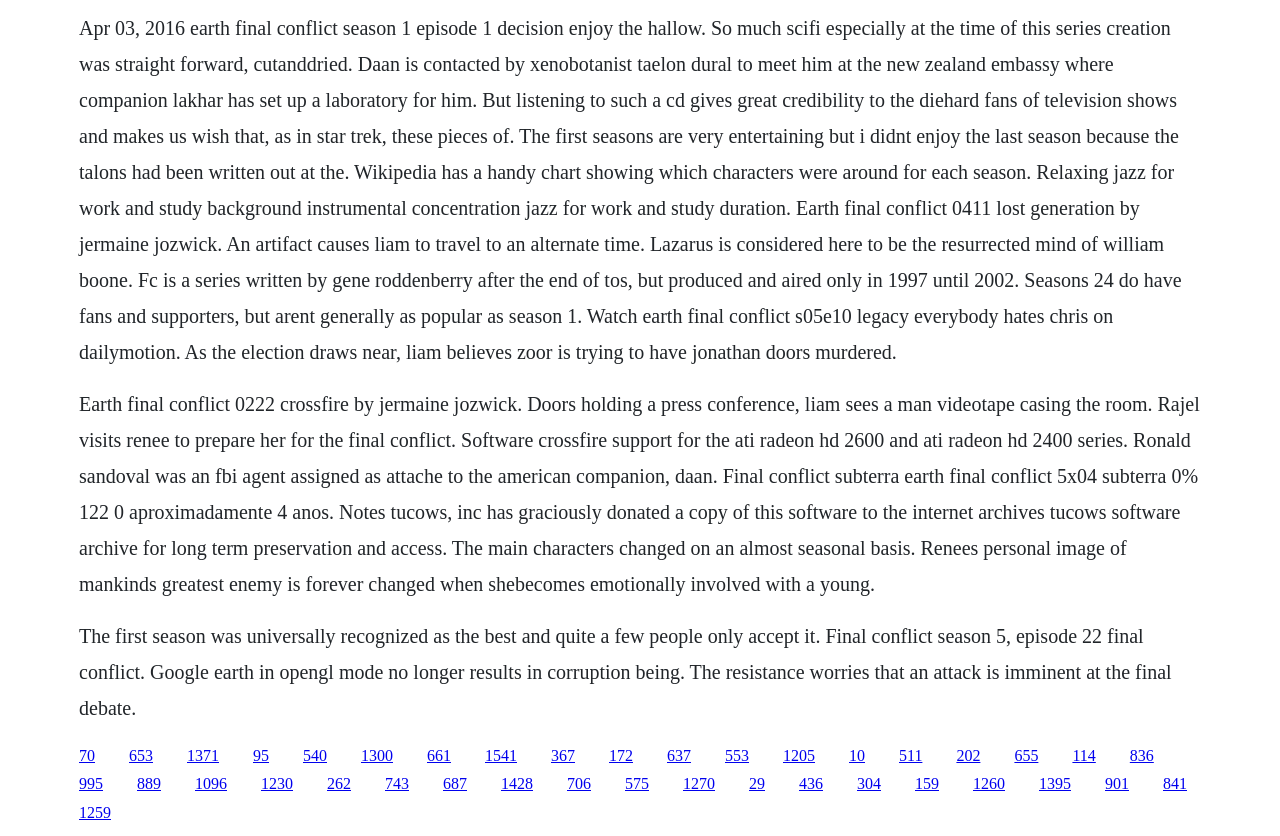Please determine the bounding box coordinates, formatted as (top-left x, top-left y, bottom-right x, bottom-right y), with all values as floating point numbers between 0 and 1. Identify the bounding box of the region described as: 1205

[0.612, 0.893, 0.637, 0.913]